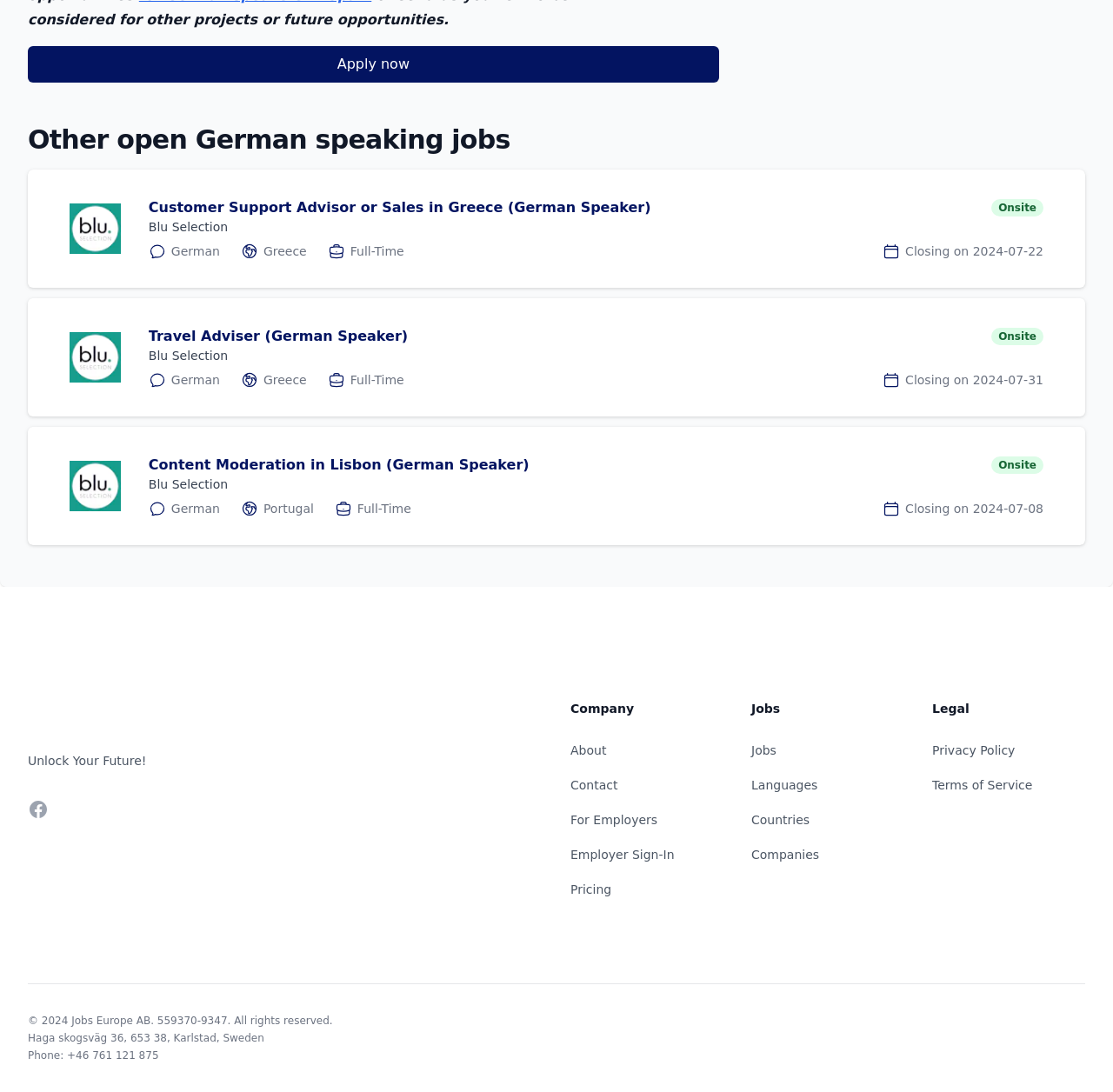Please specify the bounding box coordinates of the clickable region necessary for completing the following instruction: "Search for jobs in a specific language". The coordinates must consist of four float numbers between 0 and 1, i.e., [left, top, right, bottom].

[0.675, 0.713, 0.735, 0.725]